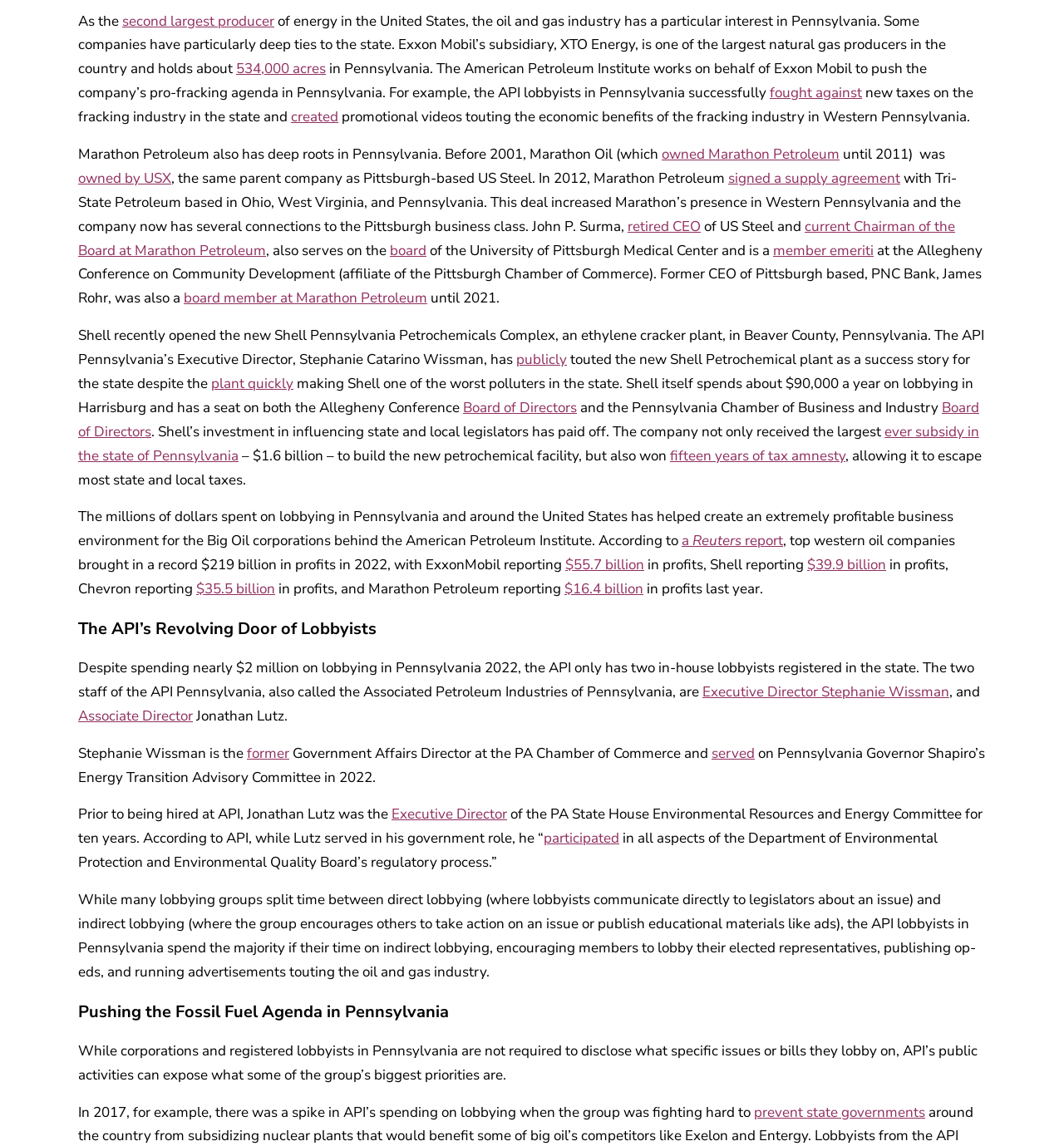How many acres does XTO Energy hold in Pennsylvania?
Based on the screenshot, answer the question with a single word or phrase.

534,000 acres